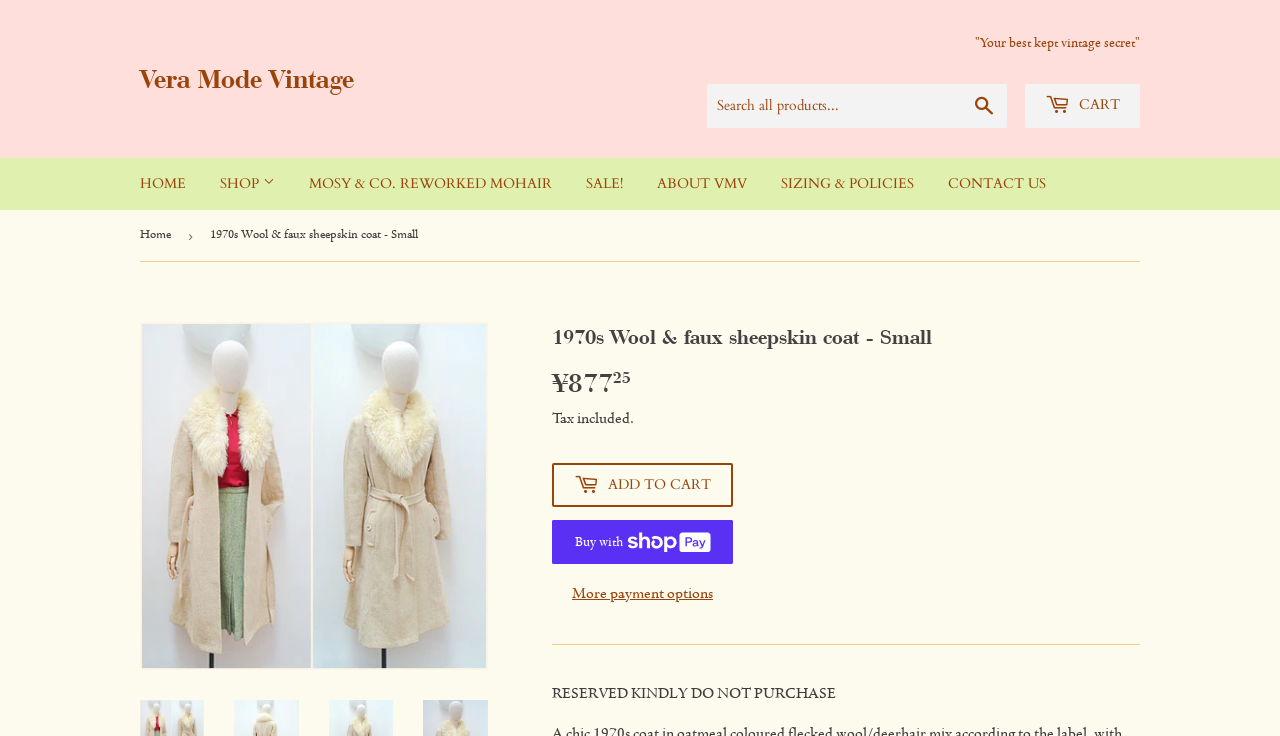What is the brand of the coat?
Based on the image, answer the question with a single word or brief phrase.

Vera Mode Vintage